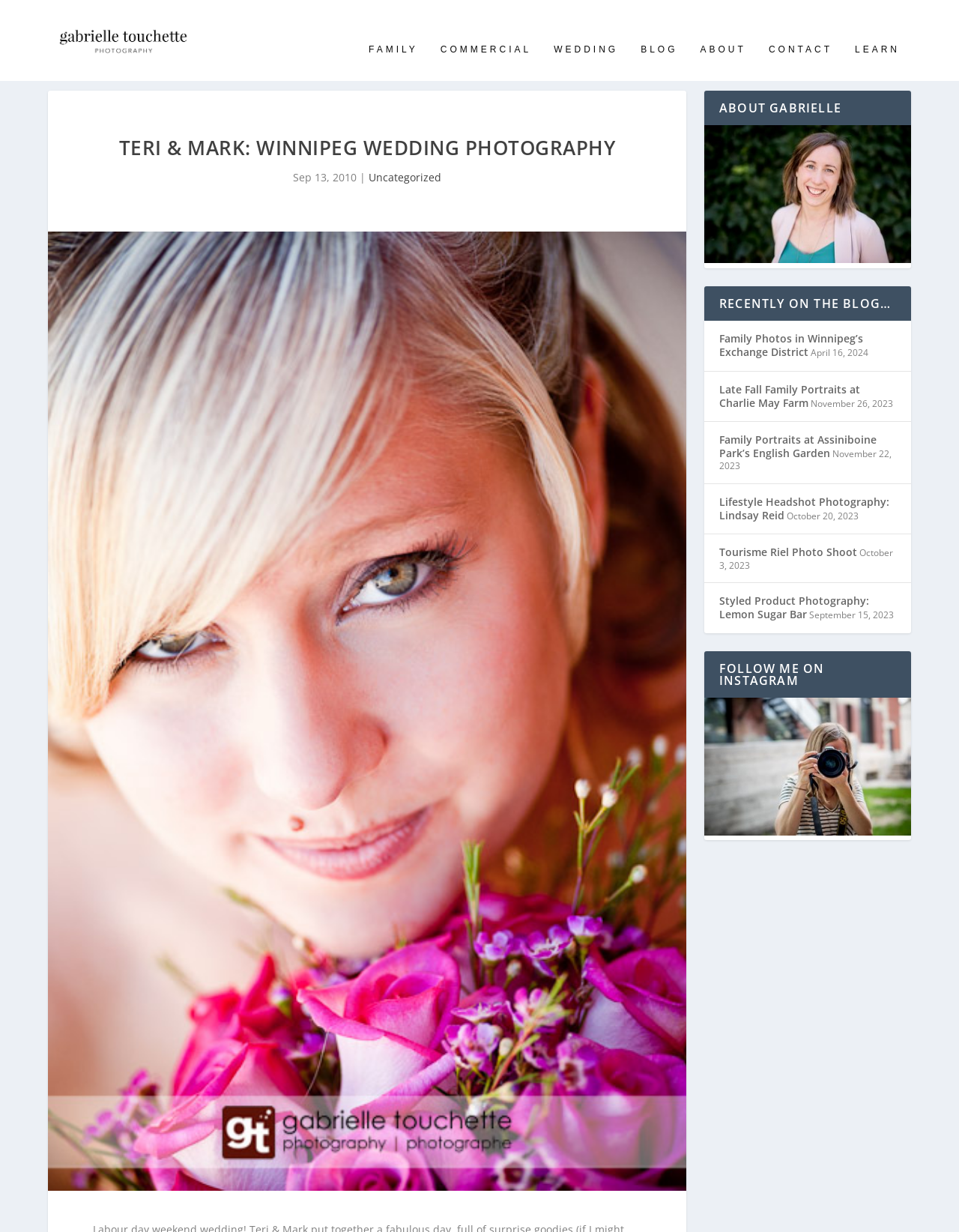Give a full account of the webpage's elements and their arrangement.

This webpage is a photography website, specifically showcasing the work of Gabrielle Touchette Photography. At the top, there is a logo and a link to the photographer's name. Below that, there are six navigation links: FAMILY, COMMERCIAL, WEDDING, BLOG, ABOUT, and CONTACT, which are evenly spaced and aligned horizontally.

The main content of the page is divided into two sections. On the left, there is a large image that takes up most of the vertical space, showcasing a wedding photography session. Above the image, there is a heading that reads "TERI & MARK: WINNIPEG WEDDING PHOTOGRAPHY" in a larger font size. Below the image, there is a date "Sep 13, 2010" followed by a category link "Uncategorized".

On the right side, there are several sections. The first section has a heading "ABOUT GABRIELLE" followed by a link. Below that, there is a section with a heading "RECENTLY ON THE BLOG…" that lists several blog posts with links, each accompanied by a date. The blog posts are listed in a vertical column, with the most recent post at the top.

At the bottom of the right side, there is a section with a heading "FOLLOW ME ON INSTAGRAM" followed by a link. Overall, the webpage has a clean and organized layout, with a focus on showcasing the photographer's work and providing easy navigation to different sections of the website.